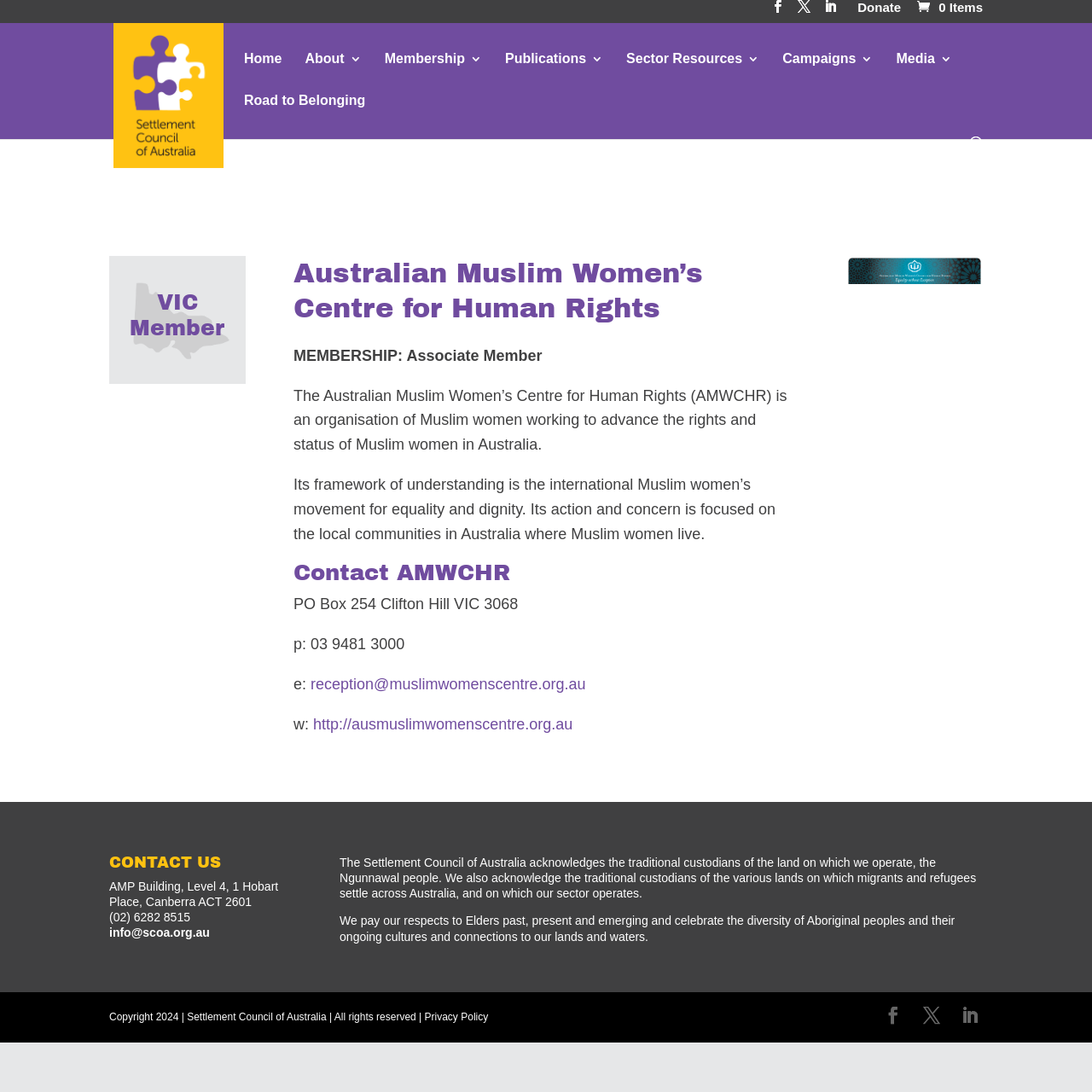Specify the bounding box coordinates of the area to click in order to follow the given instruction: "Contact AMWCHR."

[0.269, 0.514, 0.731, 0.542]